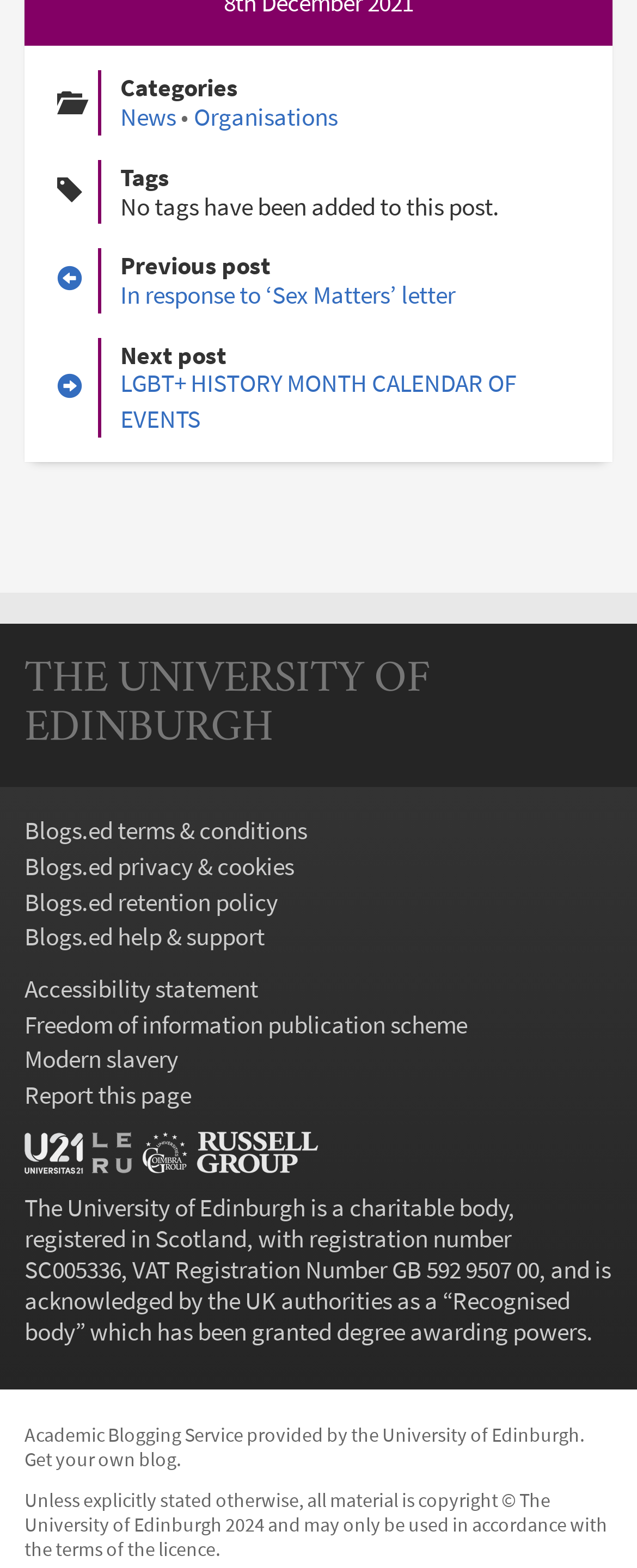Reply to the question with a single word or phrase:
What categories are available?

News, Organisations